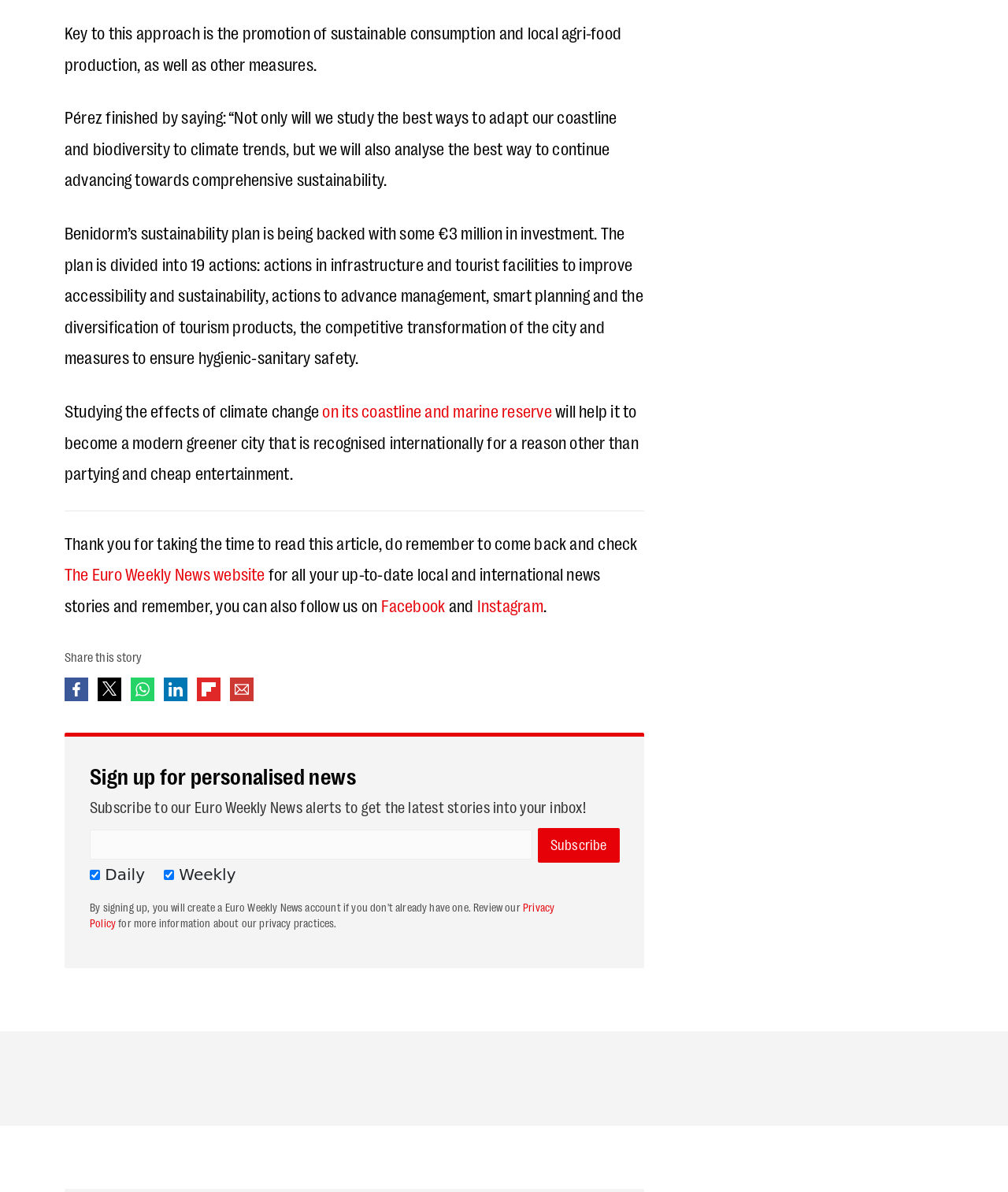Please locate the bounding box coordinates of the element that should be clicked to complete the given instruction: "Share this story".

[0.064, 0.544, 0.141, 0.557]